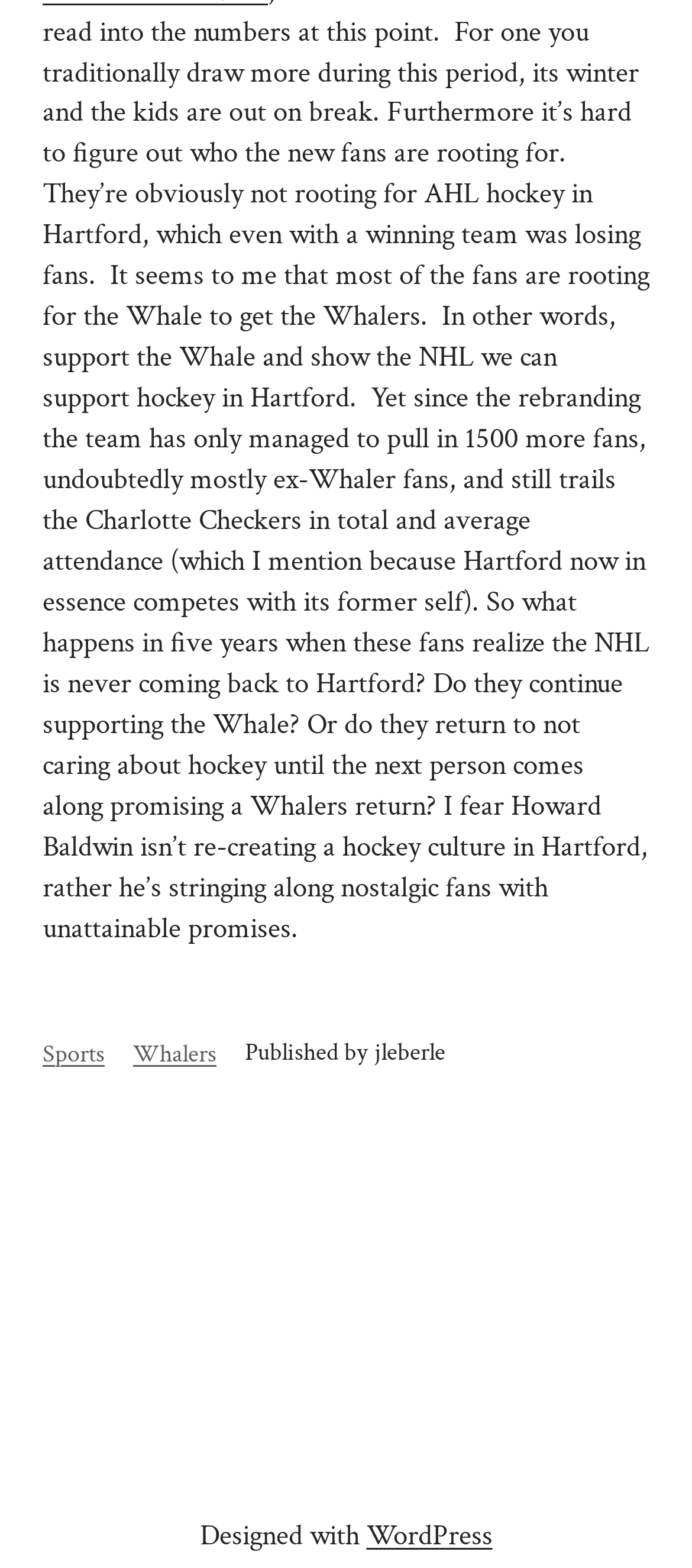Provide the bounding box coordinates of the HTML element this sentence describes: "Sports".

[0.062, 0.662, 0.151, 0.682]